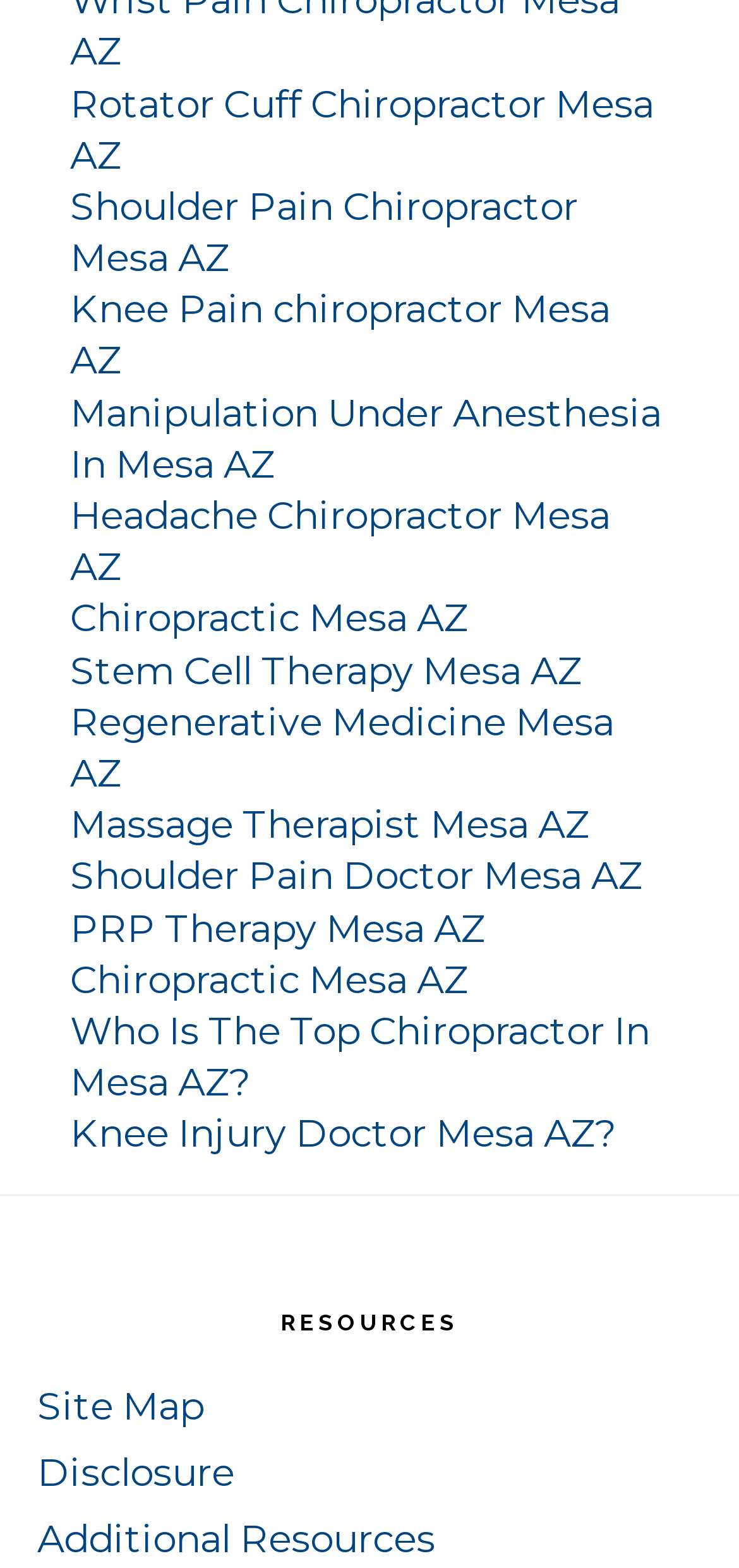Respond to the question below with a concise word or phrase:
Is there a link related to knee pain on the webpage?

Yes